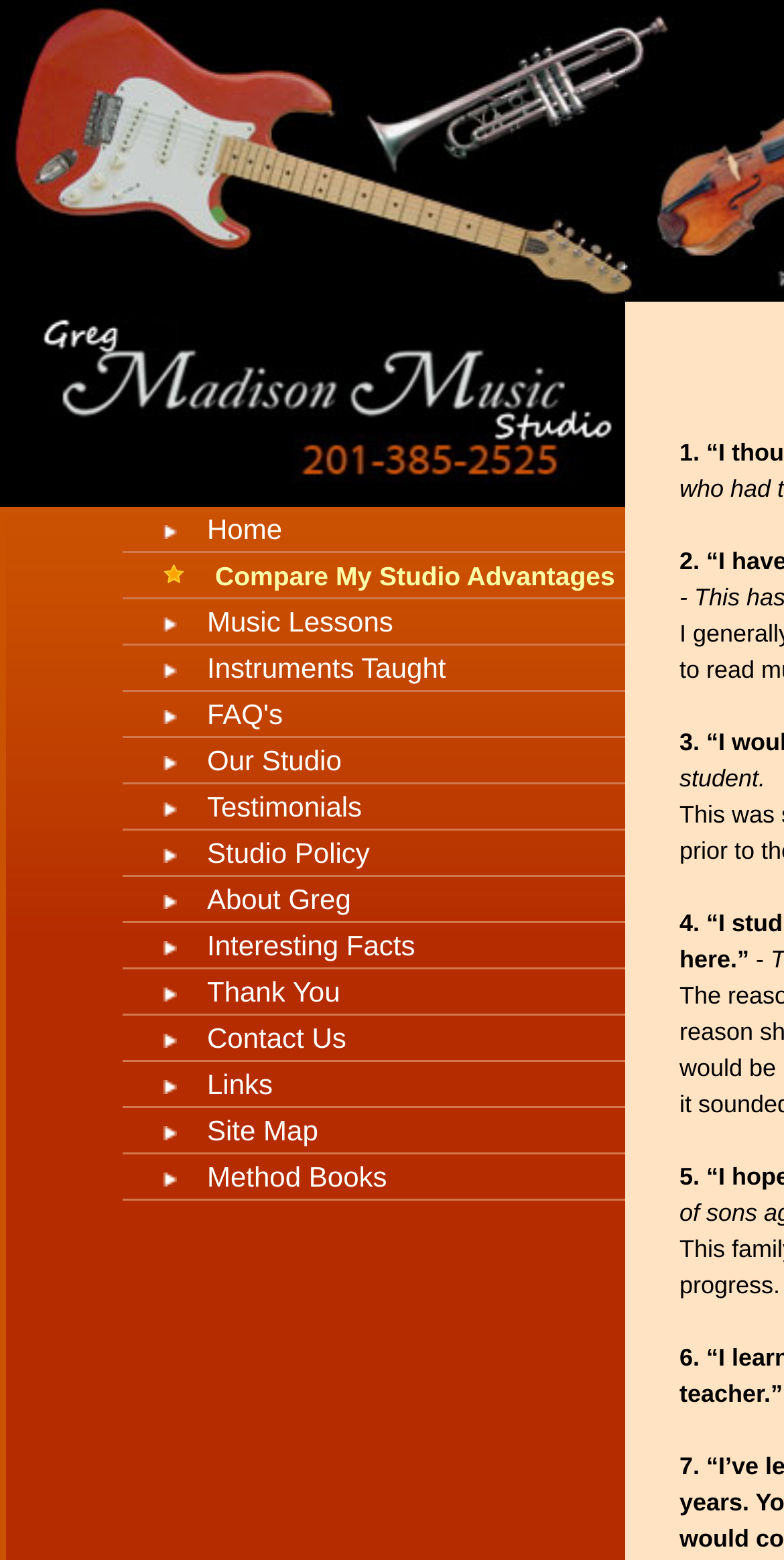How many rows are there in the table?
Based on the visual, give a brief answer using one word or a short phrase.

12